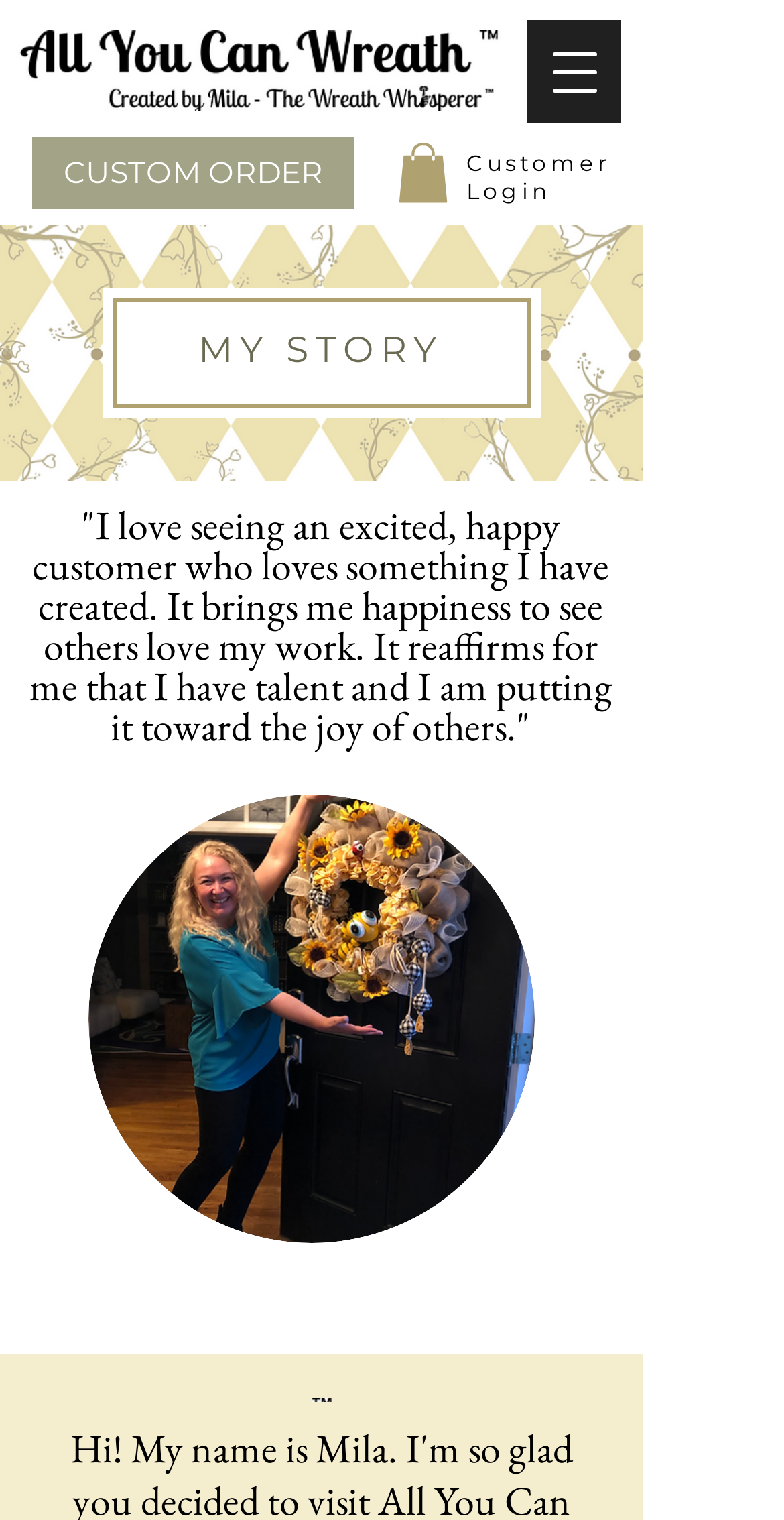Explain the webpage in detail.

The webpage is about the story of a wreath creator, with a focus on their passion and joy in bringing happiness to customers through their work. At the top left, there is a small image of a screenshot, and next to it, a button to open a navigation menu. Below these elements, there are three links: "CUSTOM ORDER", an empty link, and "Customer Login", which is a heading. 

To the right of the "Customer Login" heading, there is a large image of a banner with a wreath design. Below this banner, the main content of the webpage begins. The title "MY STORY" is prominently displayed, followed by a quote from the wreath creator, expressing their happiness in seeing customers enjoy their work. This quote is accompanied by a large image of the creator, taking up most of the bottom half of the webpage. 

At the very bottom of the page, there is a small image of another screenshot, partially overlapping with the bottom edge of the page. Overall, the webpage has a personal and creative tone, with a focus on the wreath creator's story and passion.